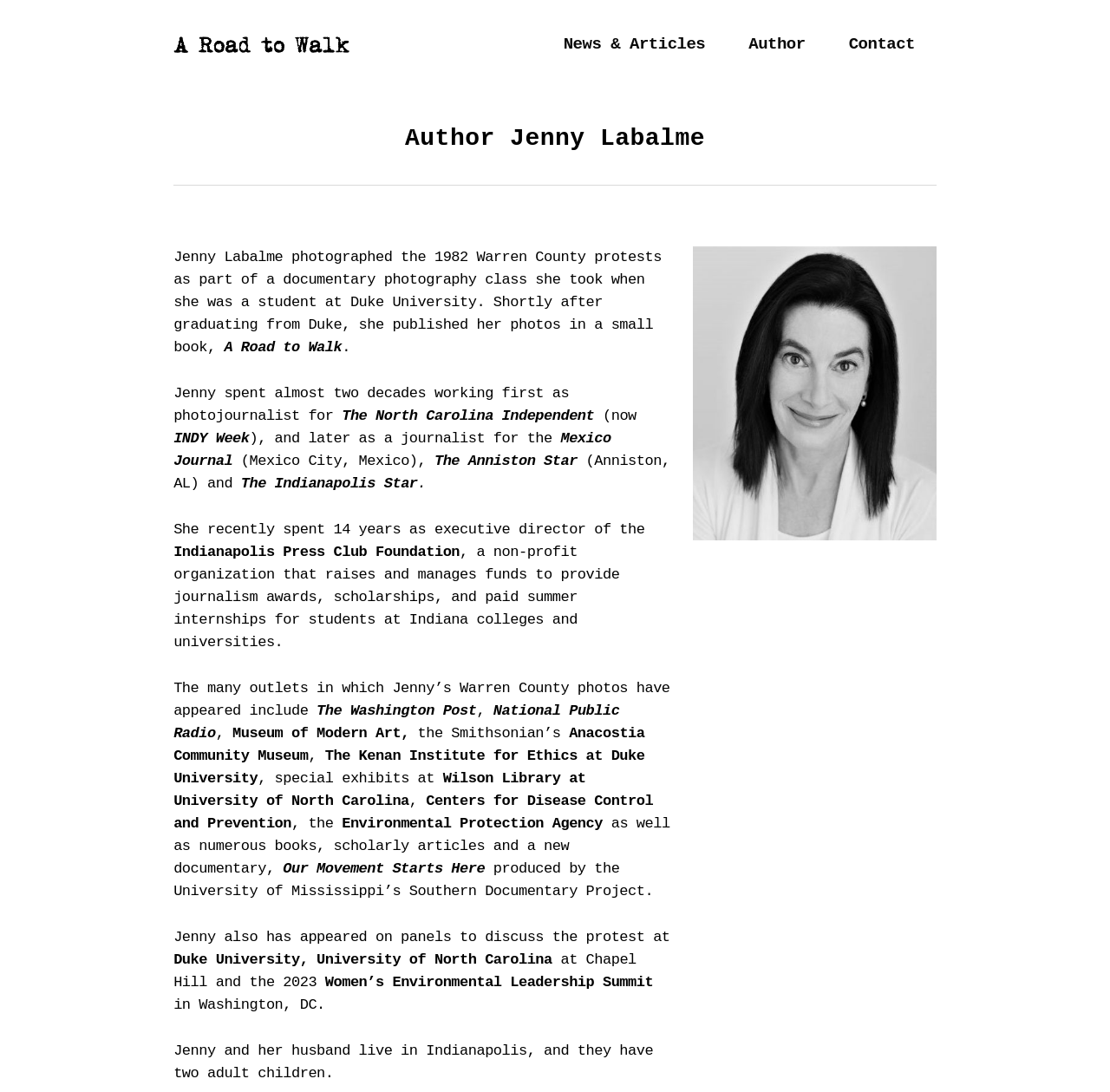Where did Jenny Labalme study?
From the details in the image, provide a complete and detailed answer to the question.

According to the webpage, Jenny Labalme took a documentary photography class at Duke University, where she photographed the 1982 Warren County protests.